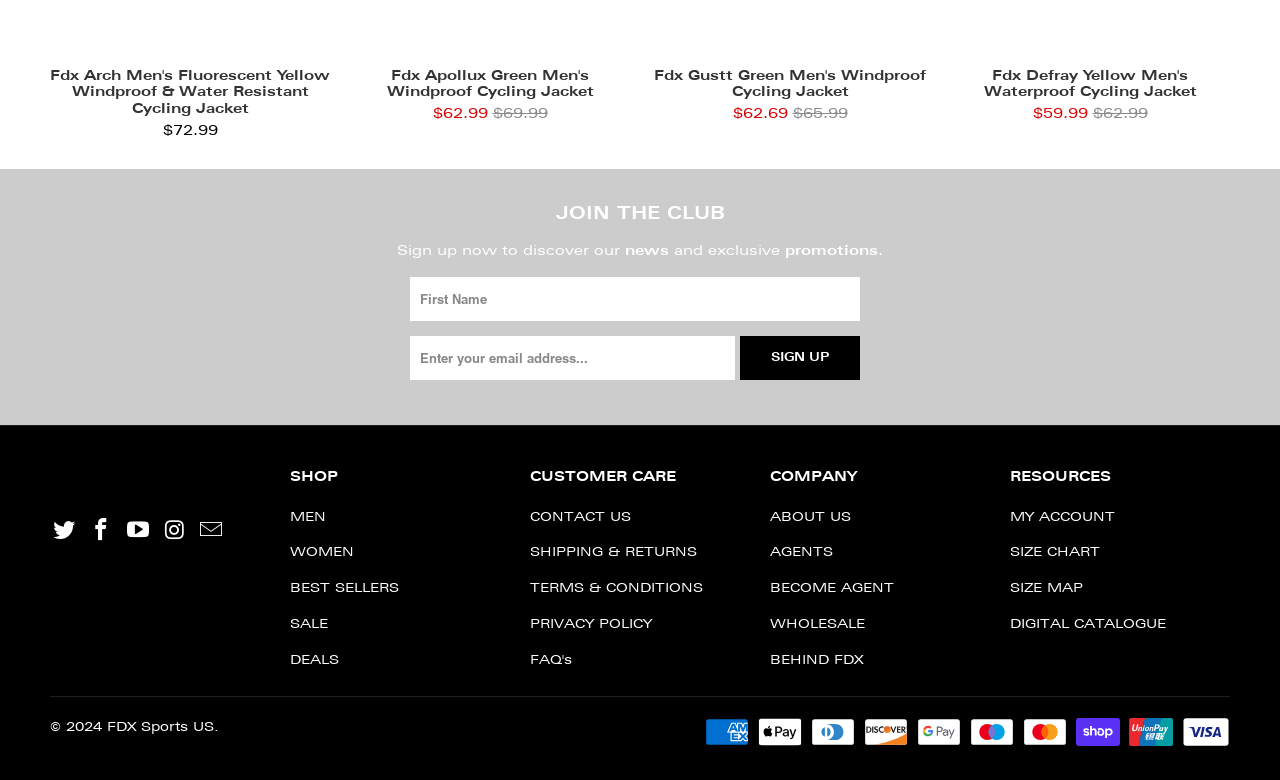Use the information in the screenshot to answer the question comprehensively: What is the purpose of the 'JOIN THE CLUB' section?

The 'JOIN THE CLUB' section is a call-to-action to sign up for news and promotions. This can be inferred from the static text elements 'Sign up now to discover our', 'news', 'and exclusive', 'promotions', and '.'. The section also includes a textbox for the first name and email address, and a sign-up button.